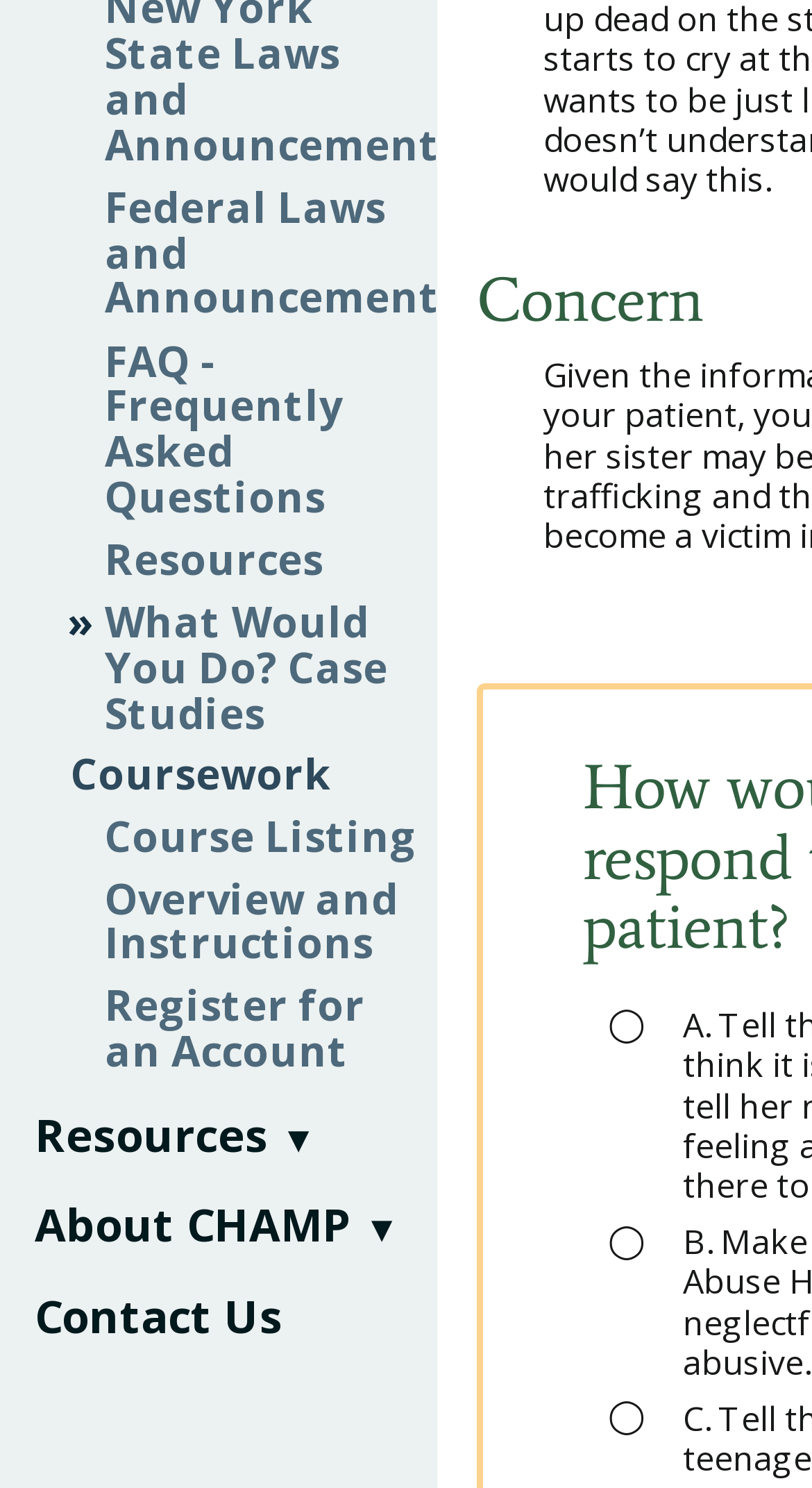How many links are there in the webpage?
Based on the screenshot, respond with a single word or phrase.

13